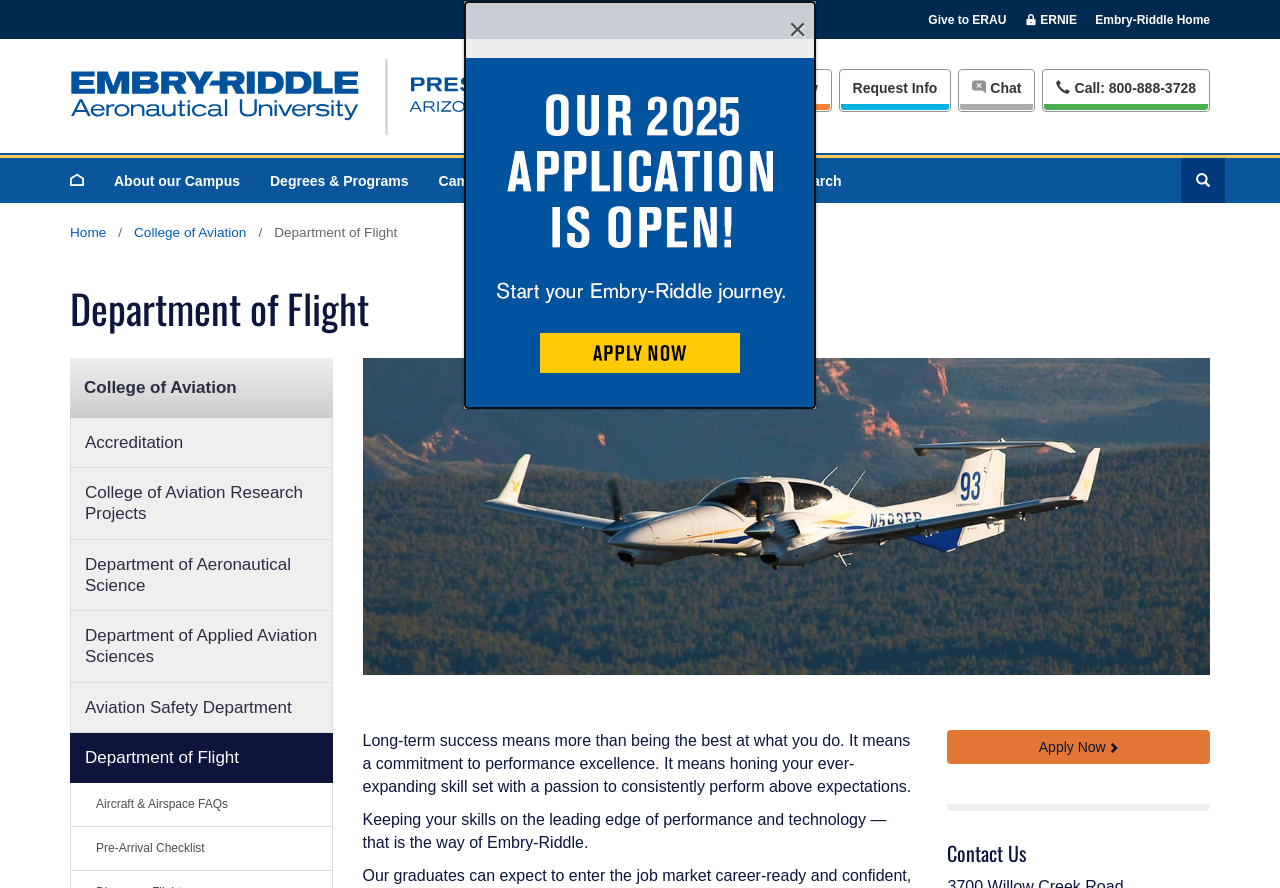Locate the bounding box coordinates of the clickable area to execute the instruction: "Apply to Embry-Riddle Aeronautical University". Provide the coordinates as four float numbers between 0 and 1, represented as [left, top, right, bottom].

[0.363, 0.065, 0.637, 0.459]